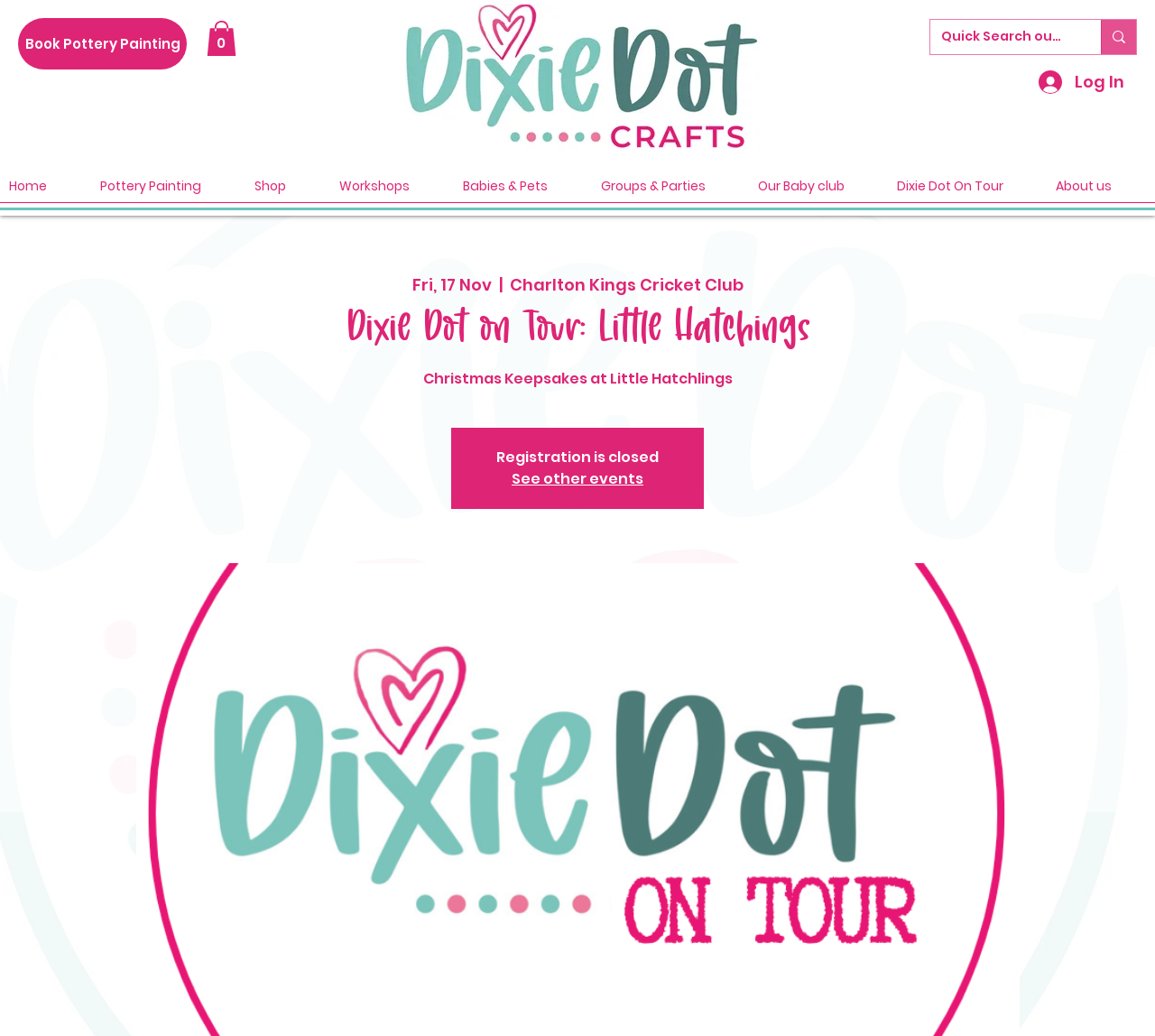Identify the bounding box coordinates for the UI element described as: "Dixie Dot On Tour". The coordinates should be provided as four floats between 0 and 1: [left, top, right, bottom].

[0.769, 0.166, 0.906, 0.193]